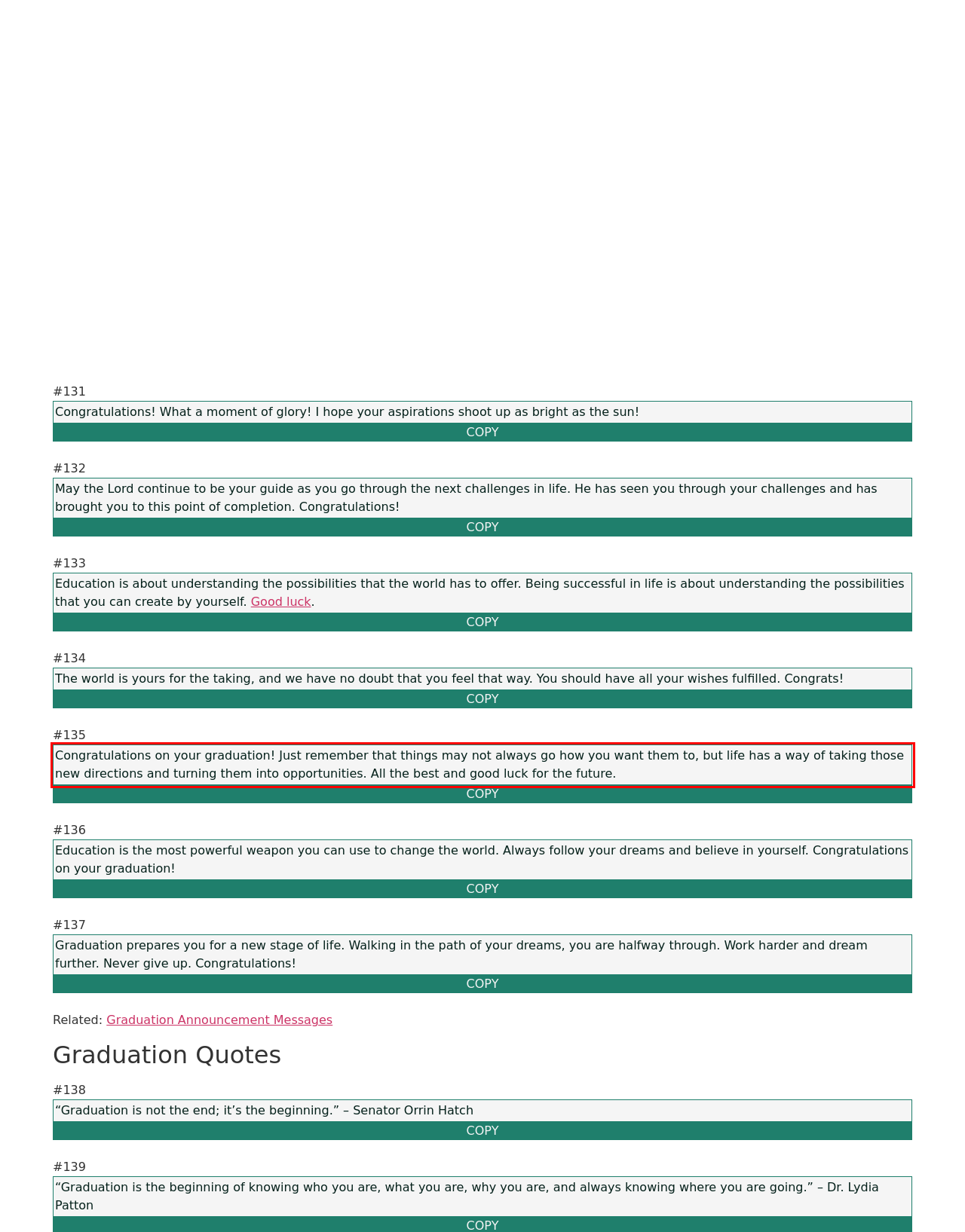You are provided with a screenshot of a webpage that includes a UI element enclosed in a red rectangle. Extract the text content inside this red rectangle.

Congratulations on your graduation! Just remember that things may not always go how you want them to, but life has a way of taking those new directions and turning them into opportunities. All the best and good luck for the future.